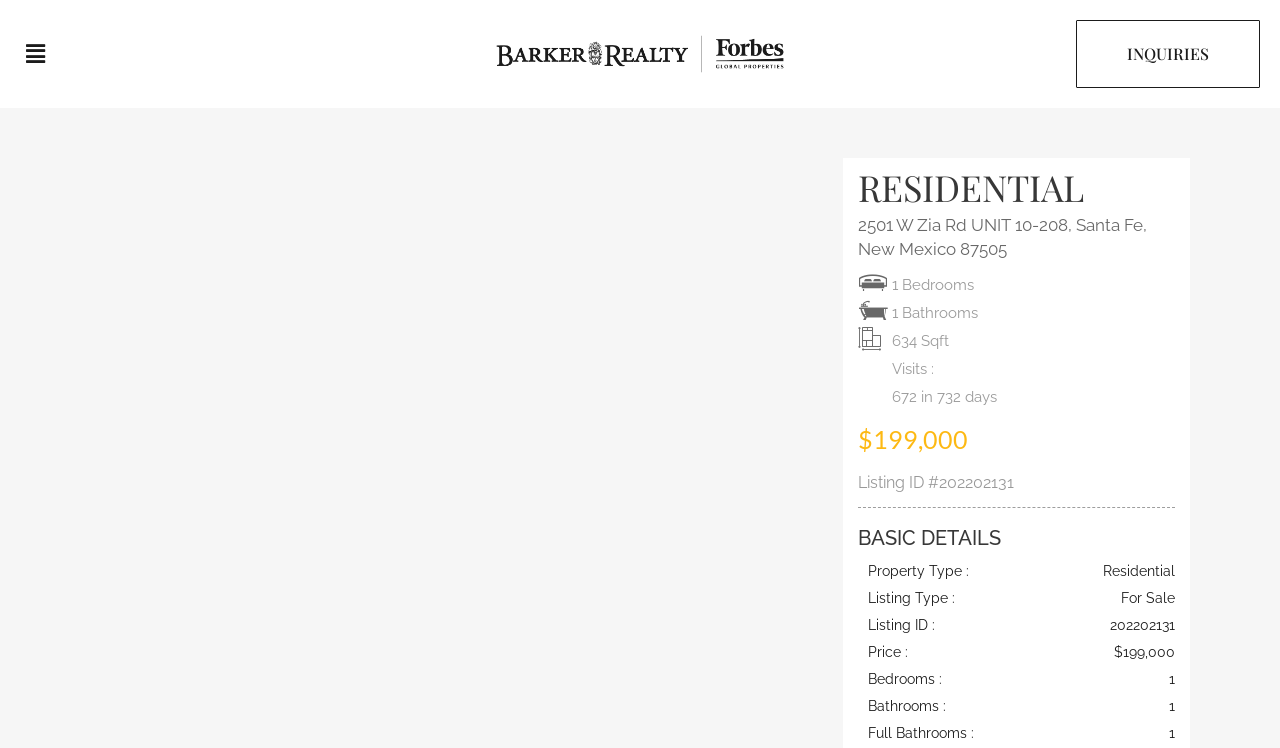How many bedrooms does the property have?
Using the image provided, answer with just one word or phrase.

1